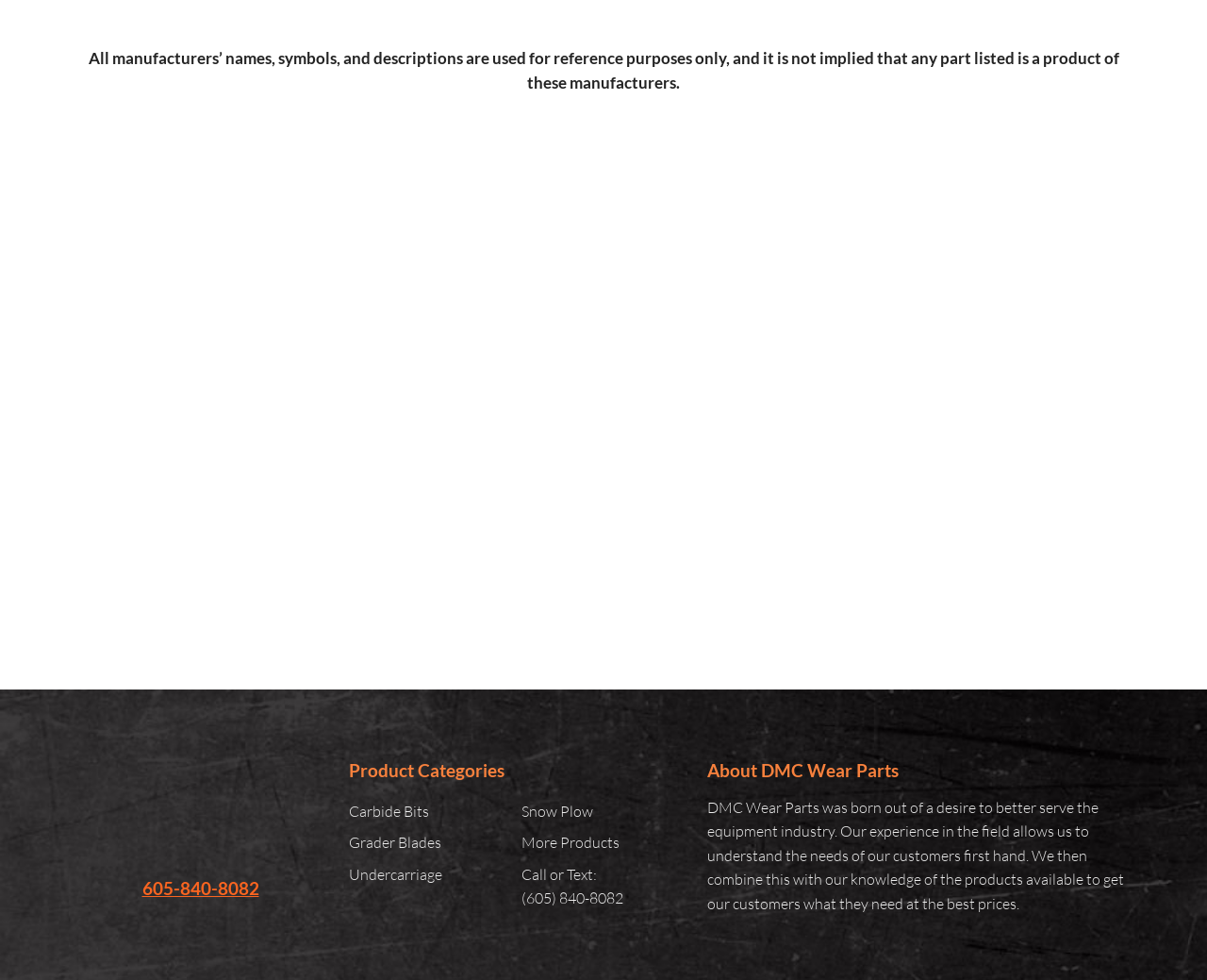What is the purpose of DMC Wear Parts?
Please provide a single word or phrase as the answer based on the screenshot.

To better serve the equipment industry